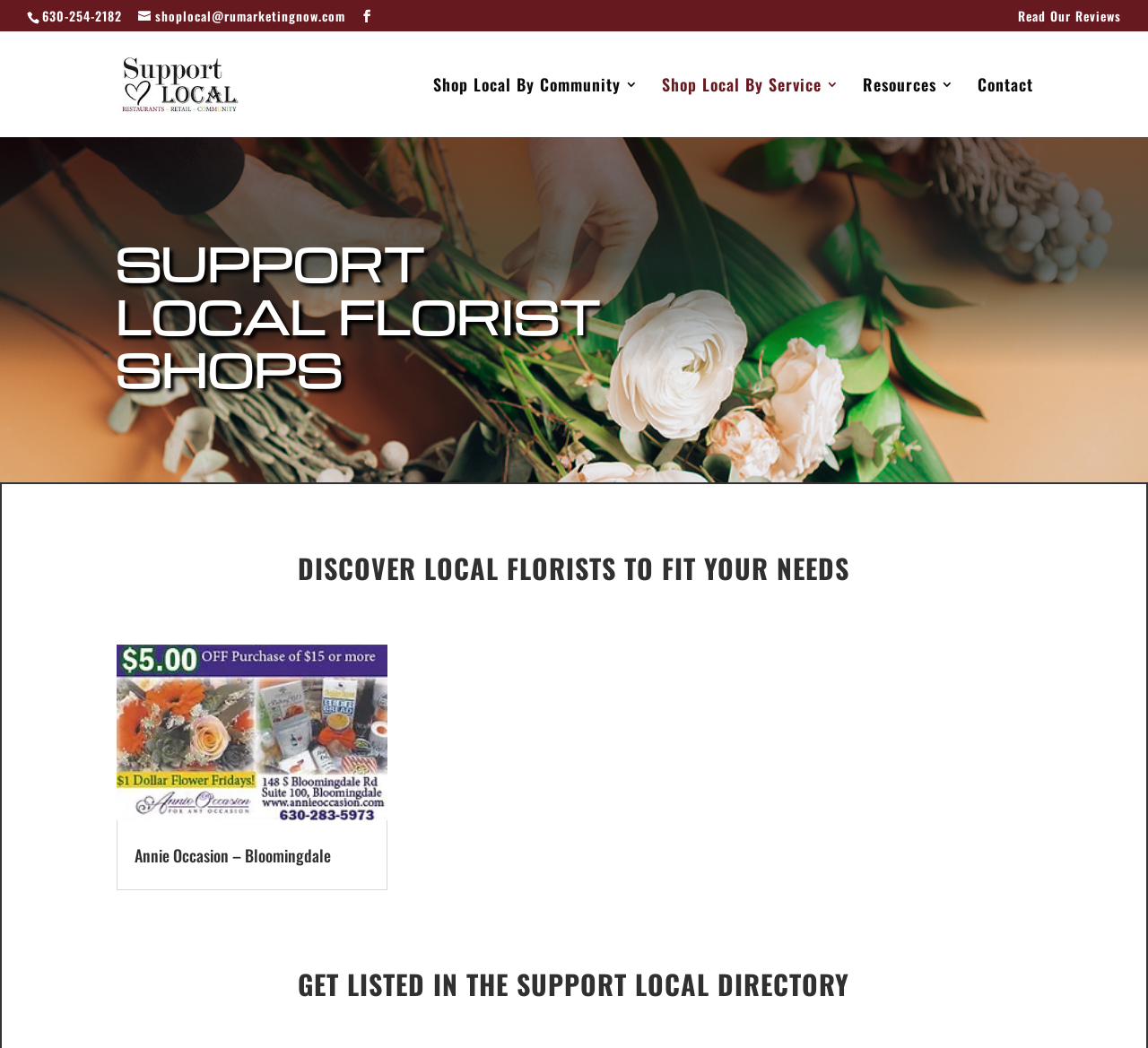Using the provided description Shop Local By Community, find the bounding box coordinates for the UI element. Provide the coordinates in (top-left x, top-left y, bottom-right x, bottom-right y) format, ensuring all values are between 0 and 1.

[0.377, 0.074, 0.556, 0.131]